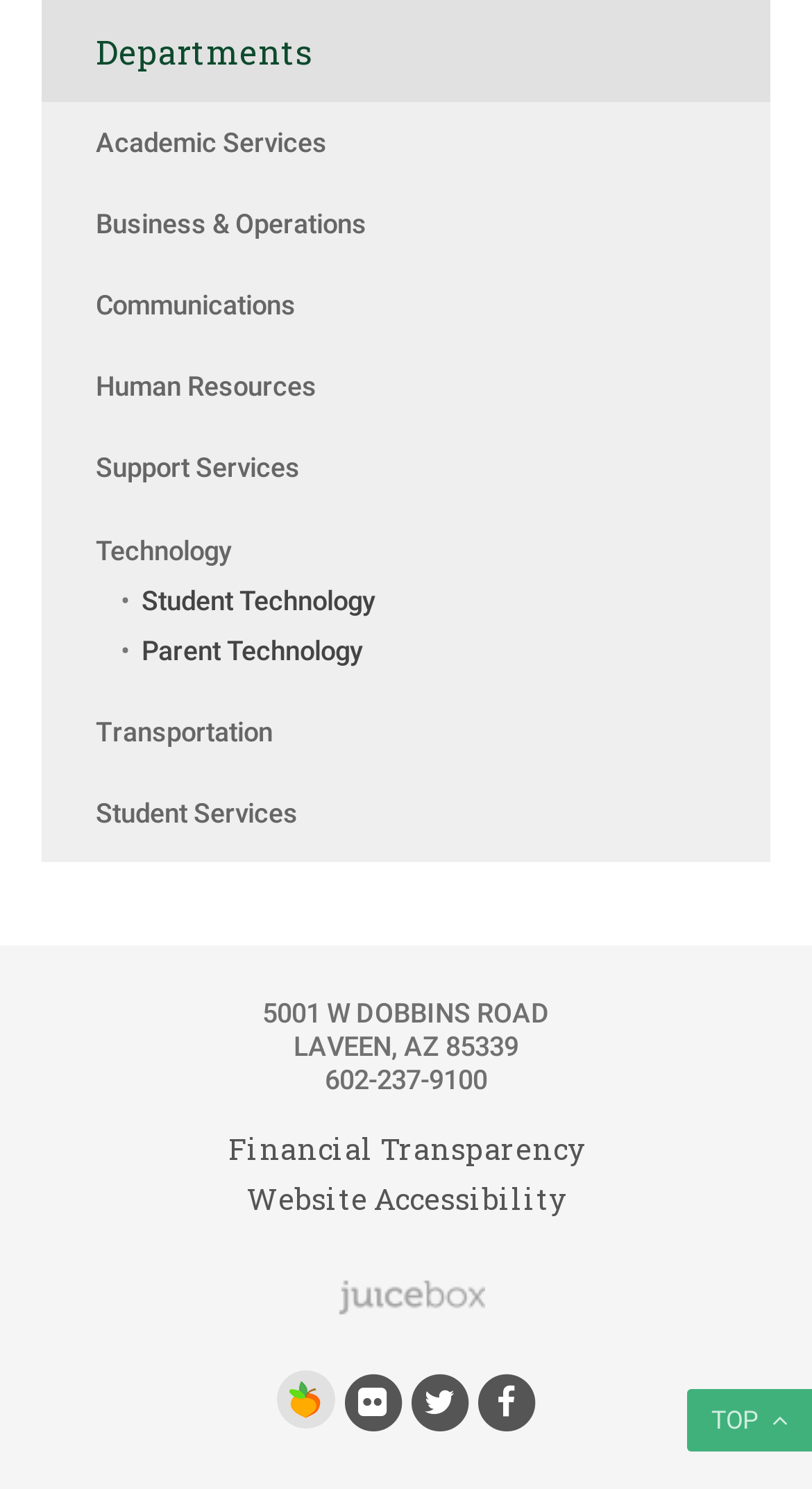Please identify the bounding box coordinates of the element's region that needs to be clicked to fulfill the following instruction: "Follow us on Twitter". The bounding box coordinates should consist of four float numbers between 0 and 1, i.e., [left, top, right, bottom].

[0.5, 0.928, 0.582, 0.955]